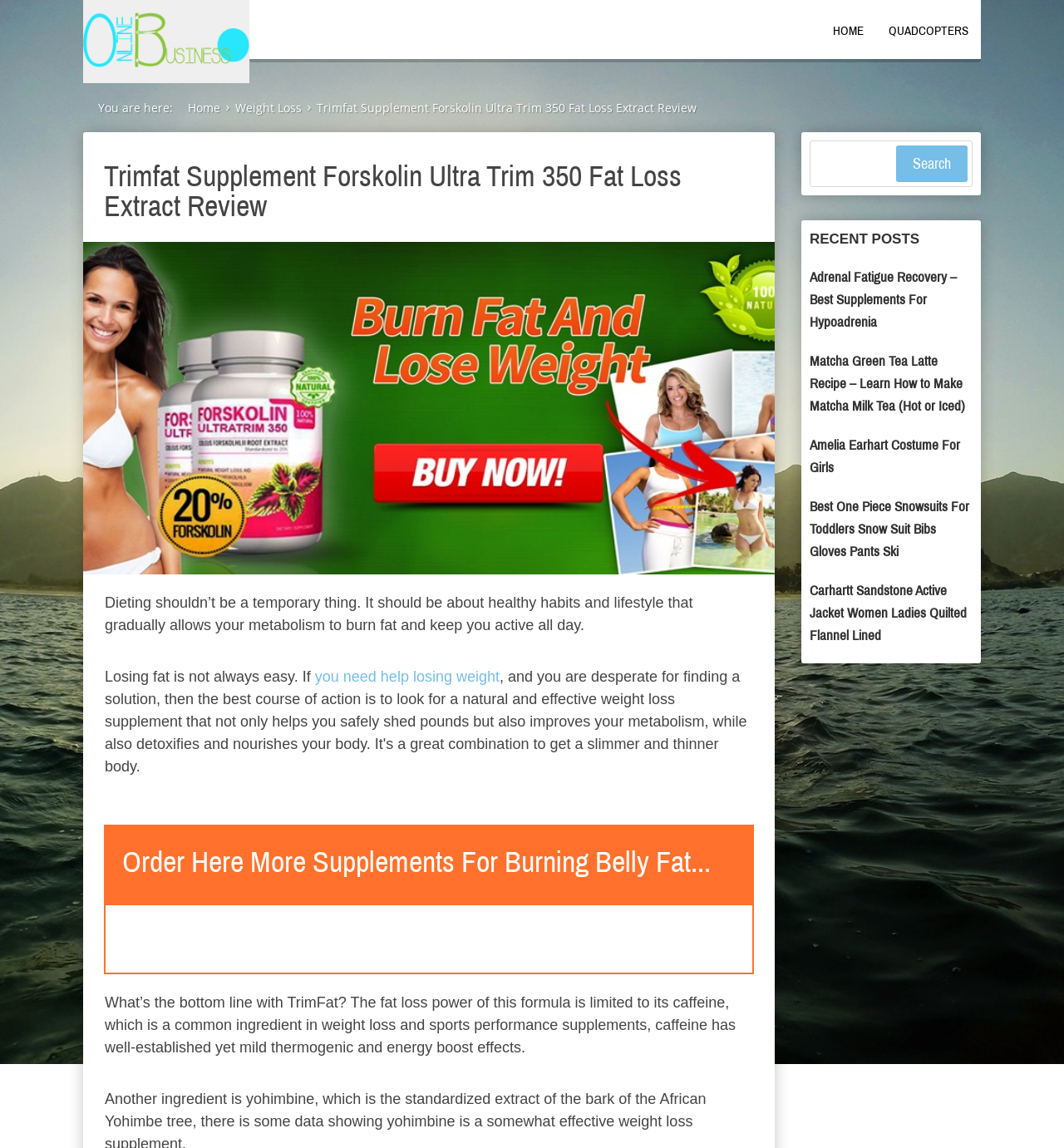Locate the bounding box coordinates of the clickable part needed for the task: "Click on the HOME link".

[0.783, 0.021, 0.812, 0.033]